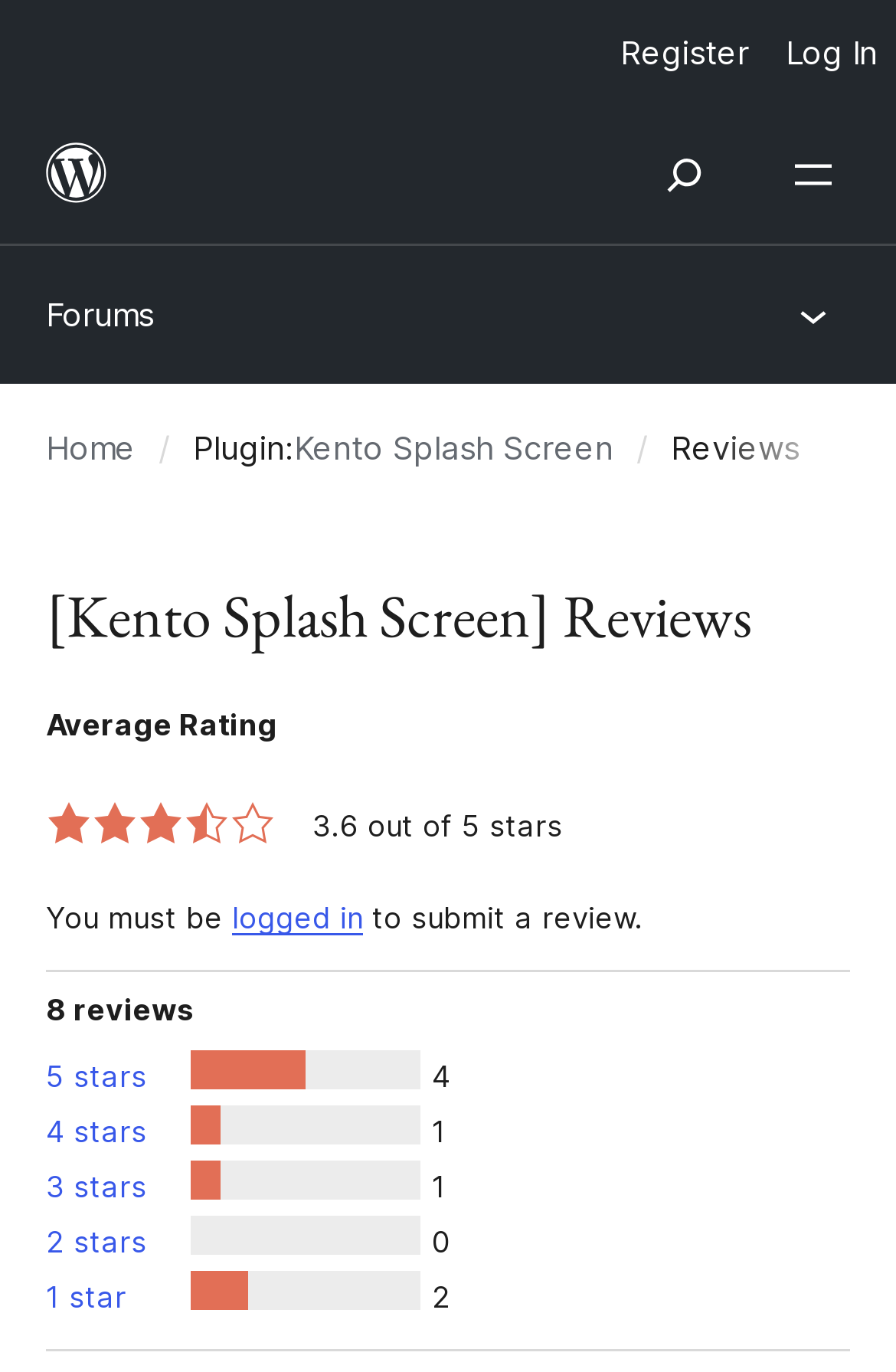Please specify the bounding box coordinates of the area that should be clicked to accomplish the following instruction: "Open search". The coordinates should consist of four float numbers between 0 and 1, i.e., [left, top, right, bottom].

[0.692, 0.077, 0.836, 0.178]